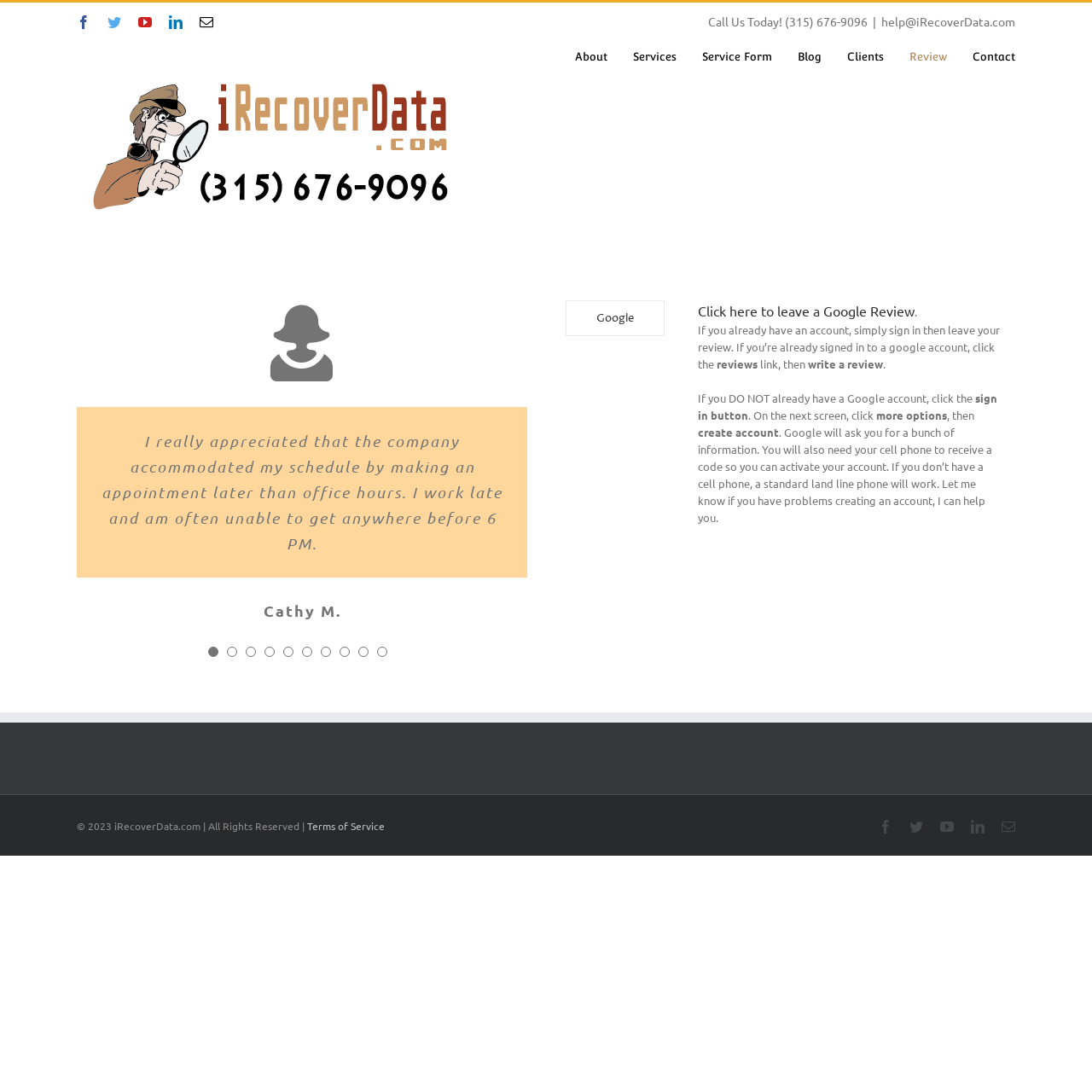Using the information shown in the image, answer the question with as much detail as possible: How many testimonials are on this webpage?

There are 12 testimonials on this webpage, each with a quote and a name, arranged in a blockquote format.